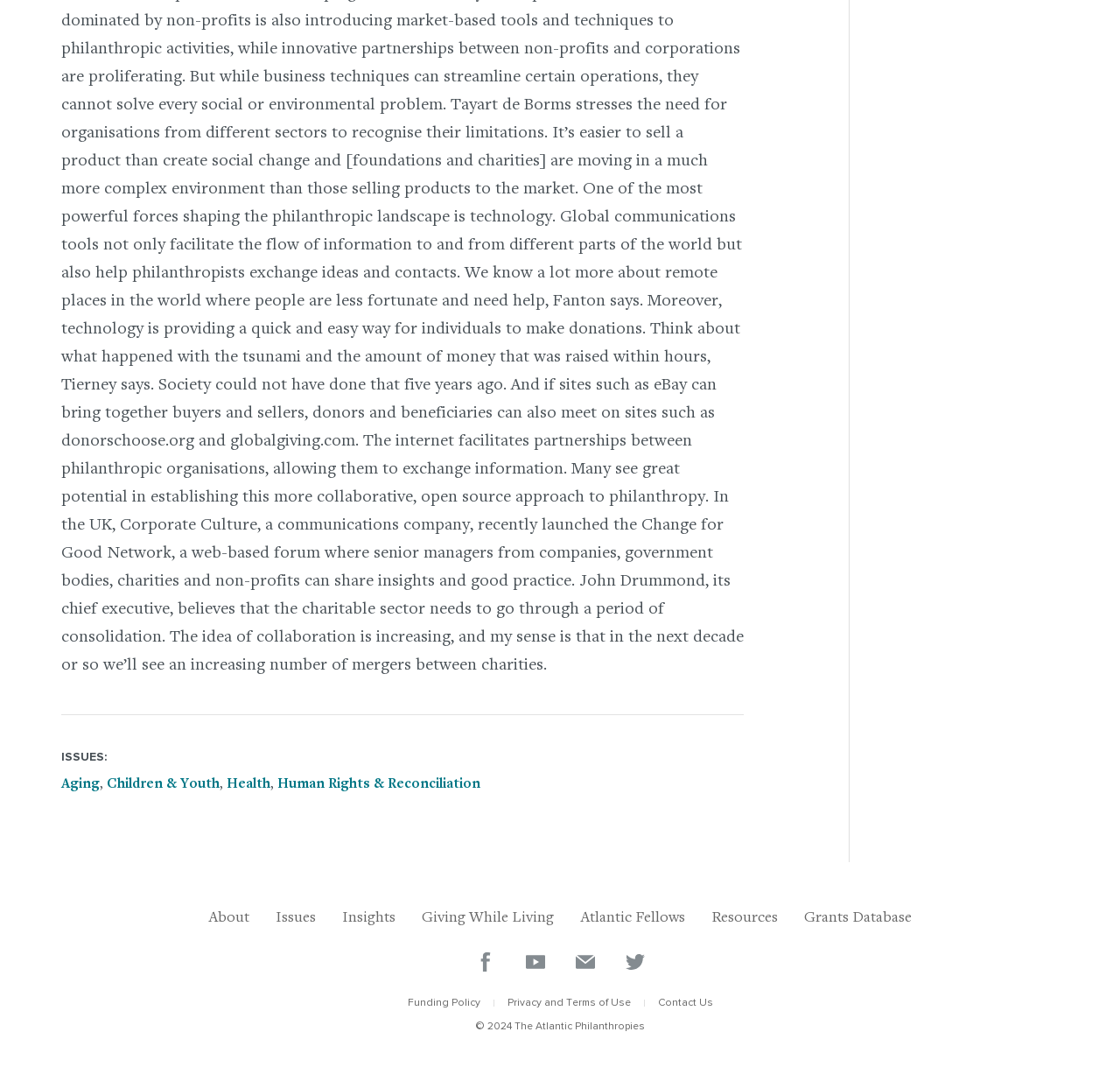How many main footer links are there?
Based on the image, answer the question with as much detail as possible.

There are 6 main footer links, which are 'About', 'Issues', 'Insights', 'Giving While Living', 'Atlantic Fellows', and 'Resources', located at the bottom of the webpage.